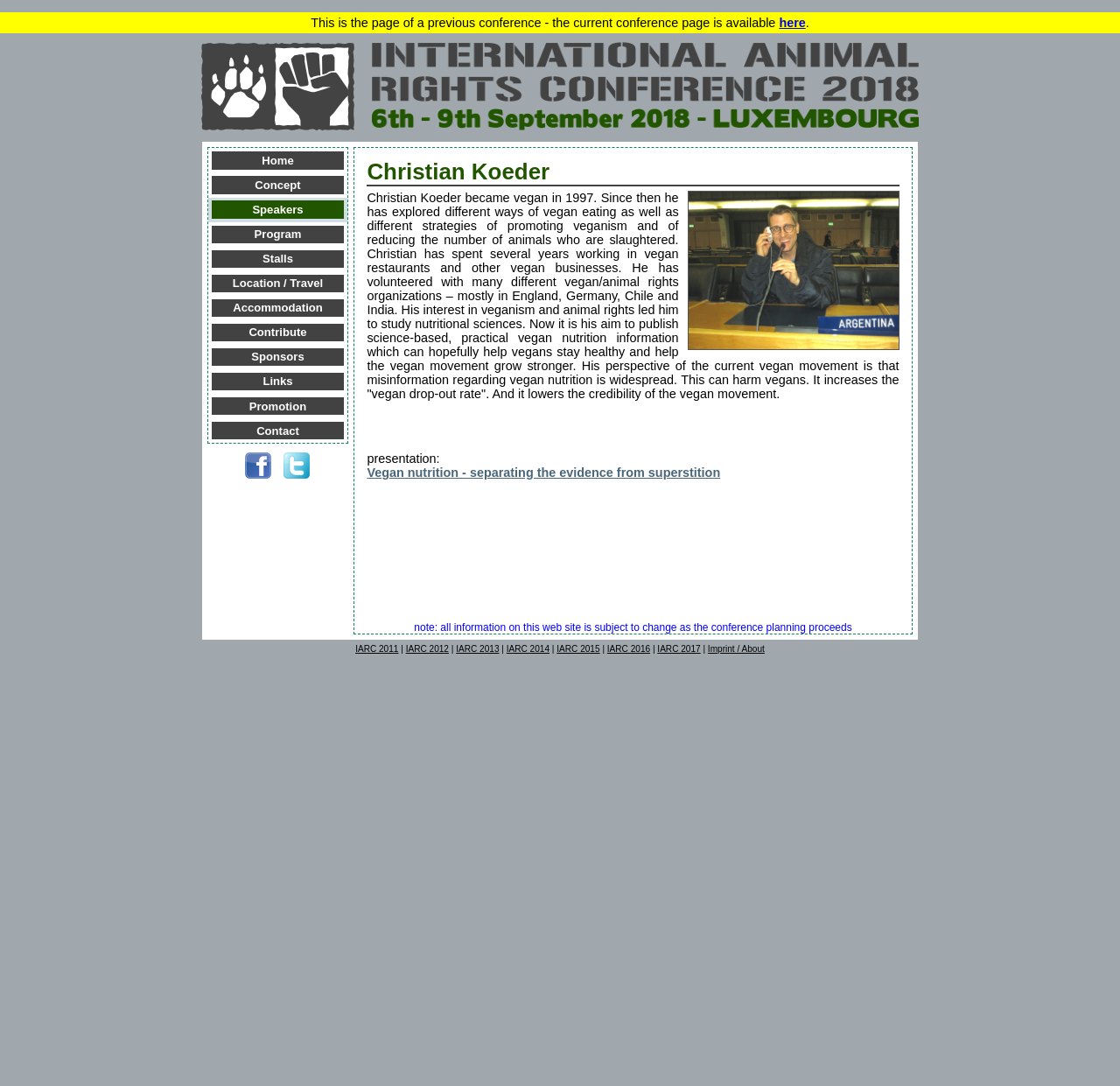Identify the bounding box coordinates for the UI element described as follows: Imprint / About. Use the format (top-left x, top-left y, bottom-right x, bottom-right y) and ensure all values are floating point numbers between 0 and 1.

[0.632, 0.593, 0.683, 0.602]